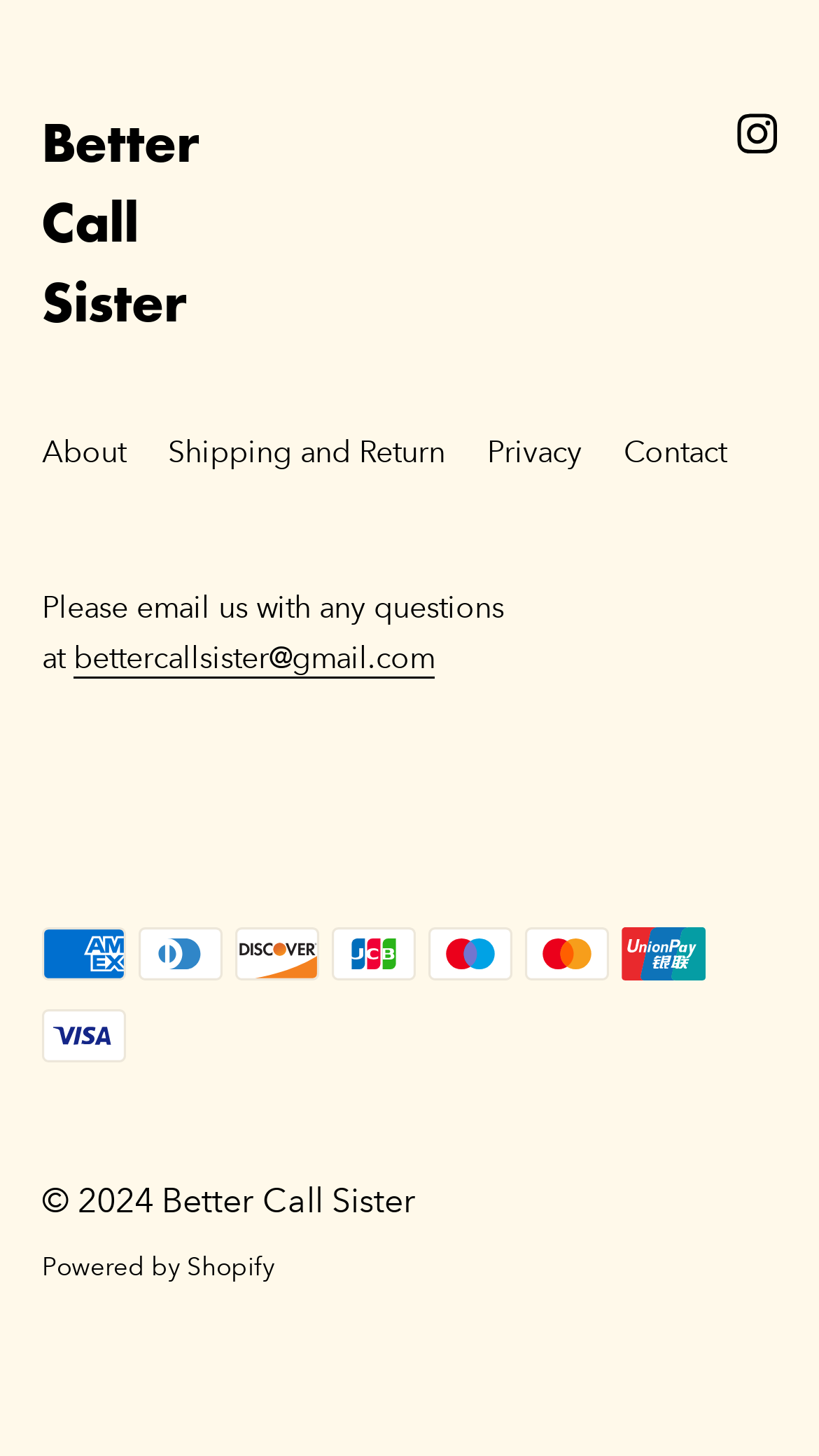What payment methods are accepted?
Answer the question based on the image using a single word or a brief phrase.

Multiple